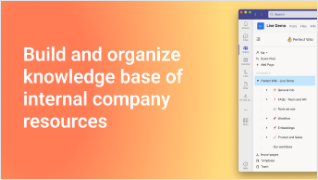Kindly respond to the following question with a single word or a brief phrase: 
What type of documents are categorized in the sidebar?

Tutorials, HR practices, company documents